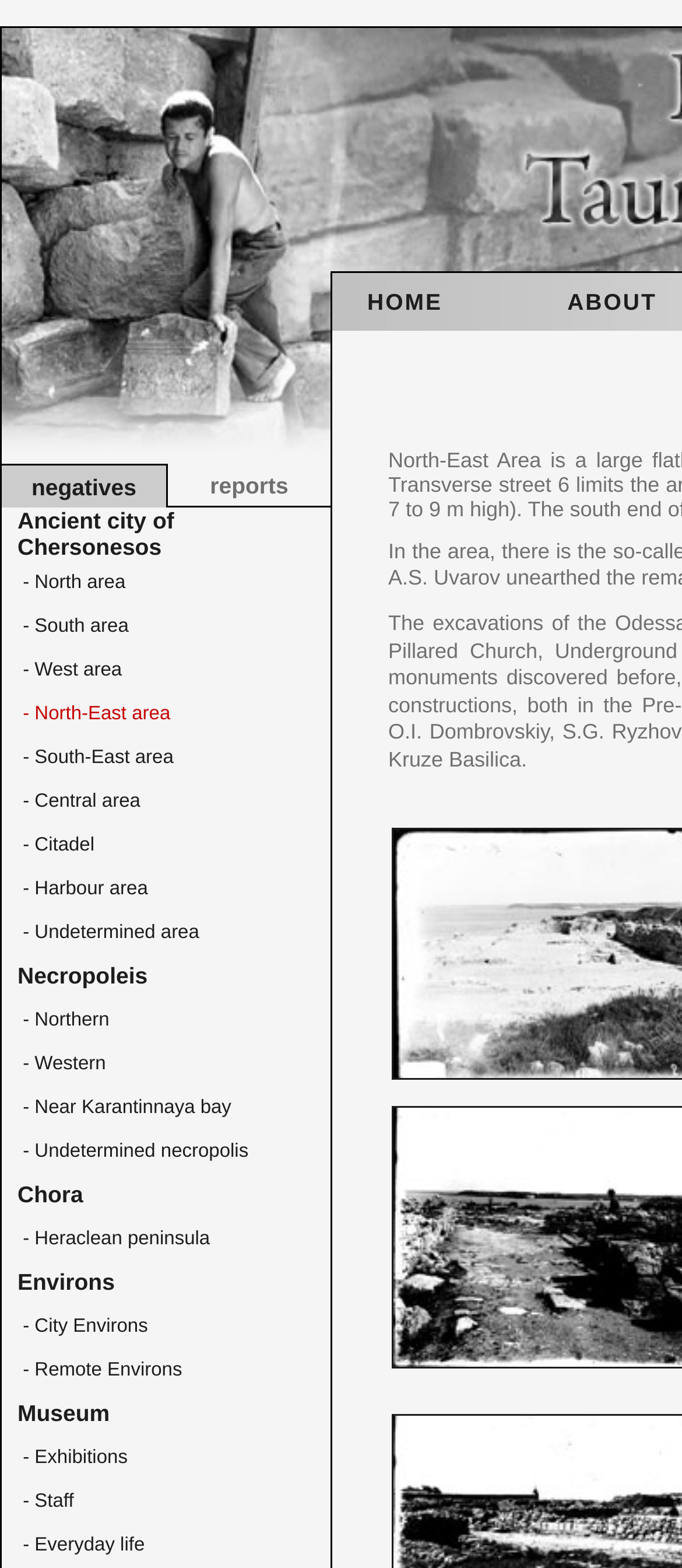Please specify the bounding box coordinates of the region to click in order to perform the following instruction: "click on Ancient city of Chersonesos".

[0.026, 0.324, 0.255, 0.357]